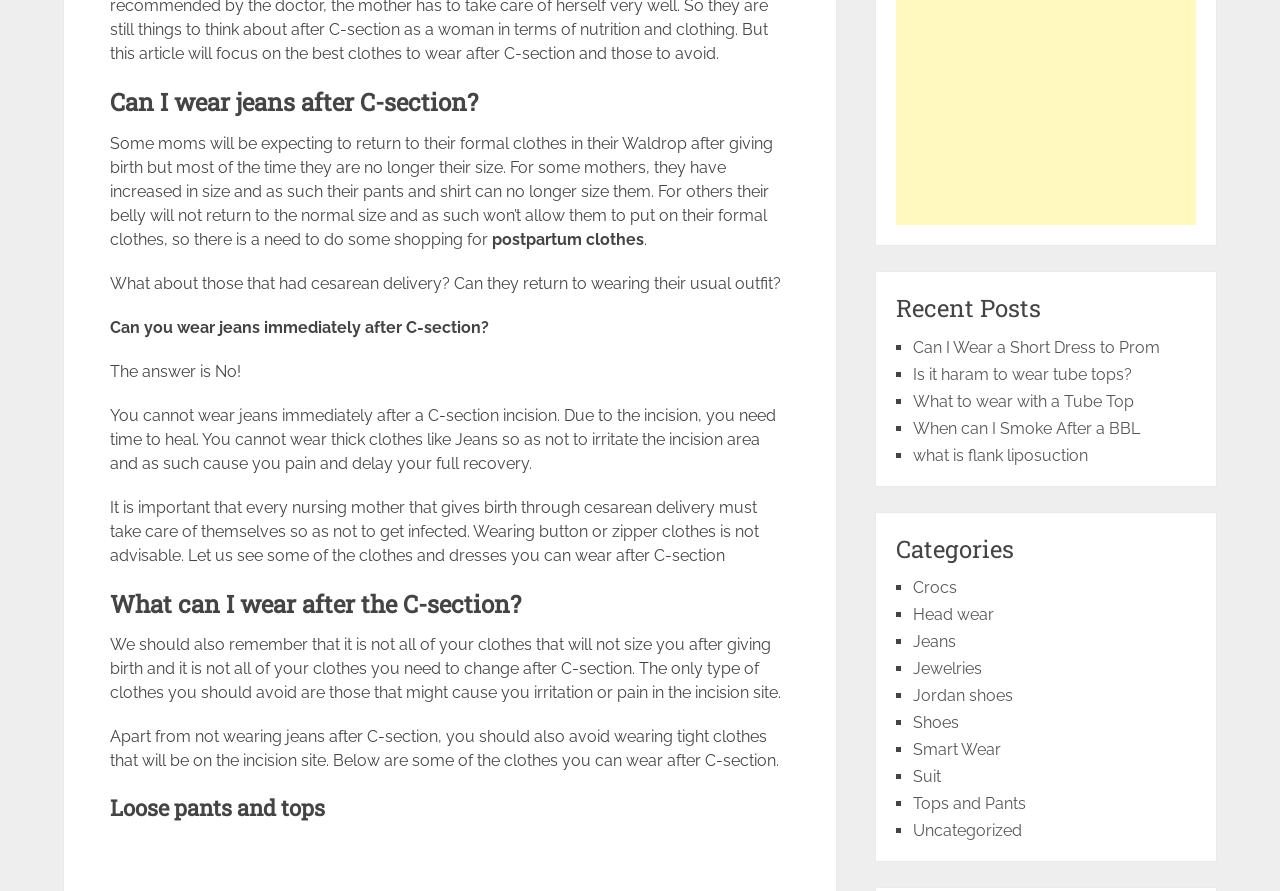Locate and provide the bounding box coordinates for the HTML element that matches this description: "Jeans".

[0.713, 0.71, 0.747, 0.731]